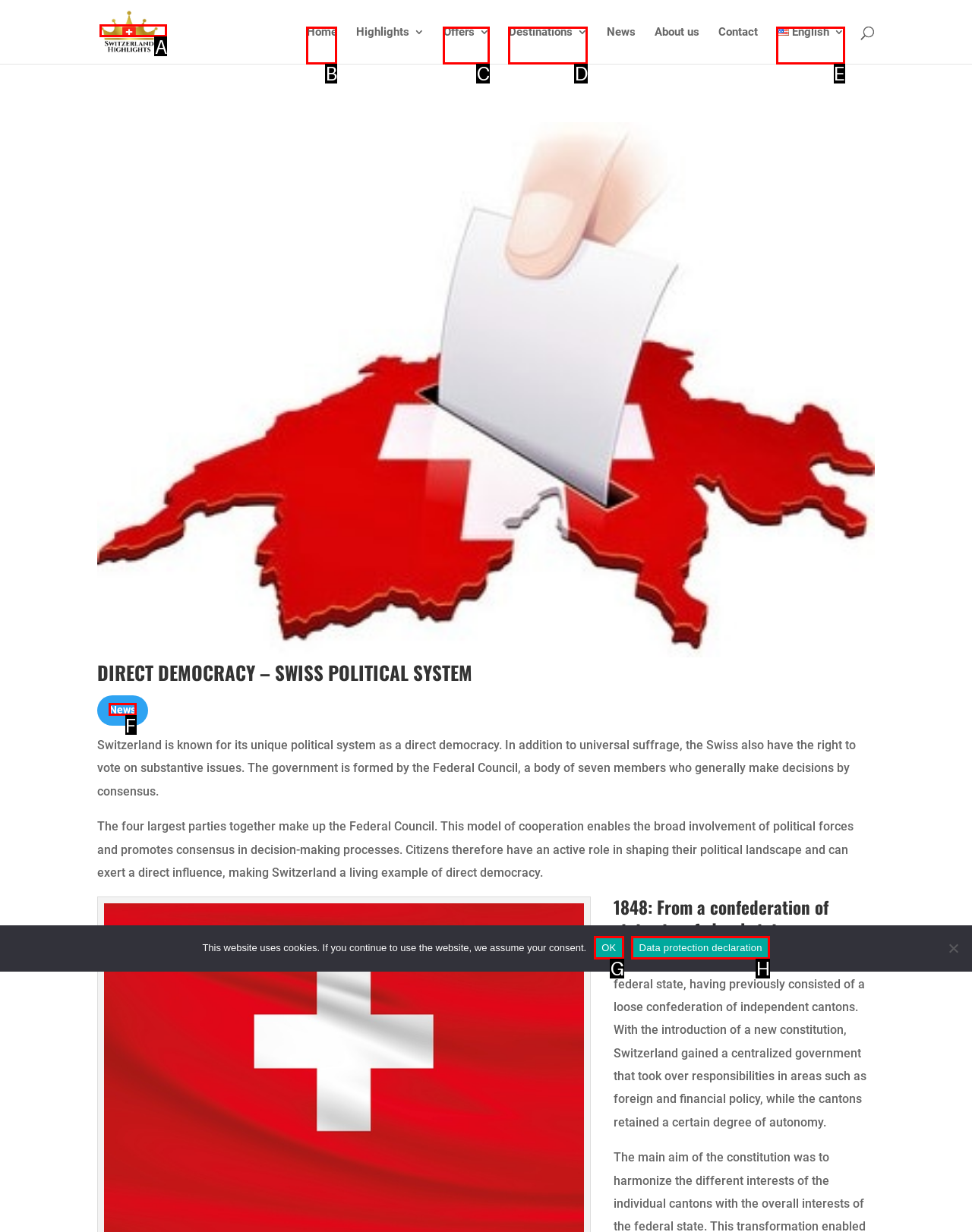Identify the correct option to click in order to complete this task: Read the 'News'
Answer with the letter of the chosen option directly.

F